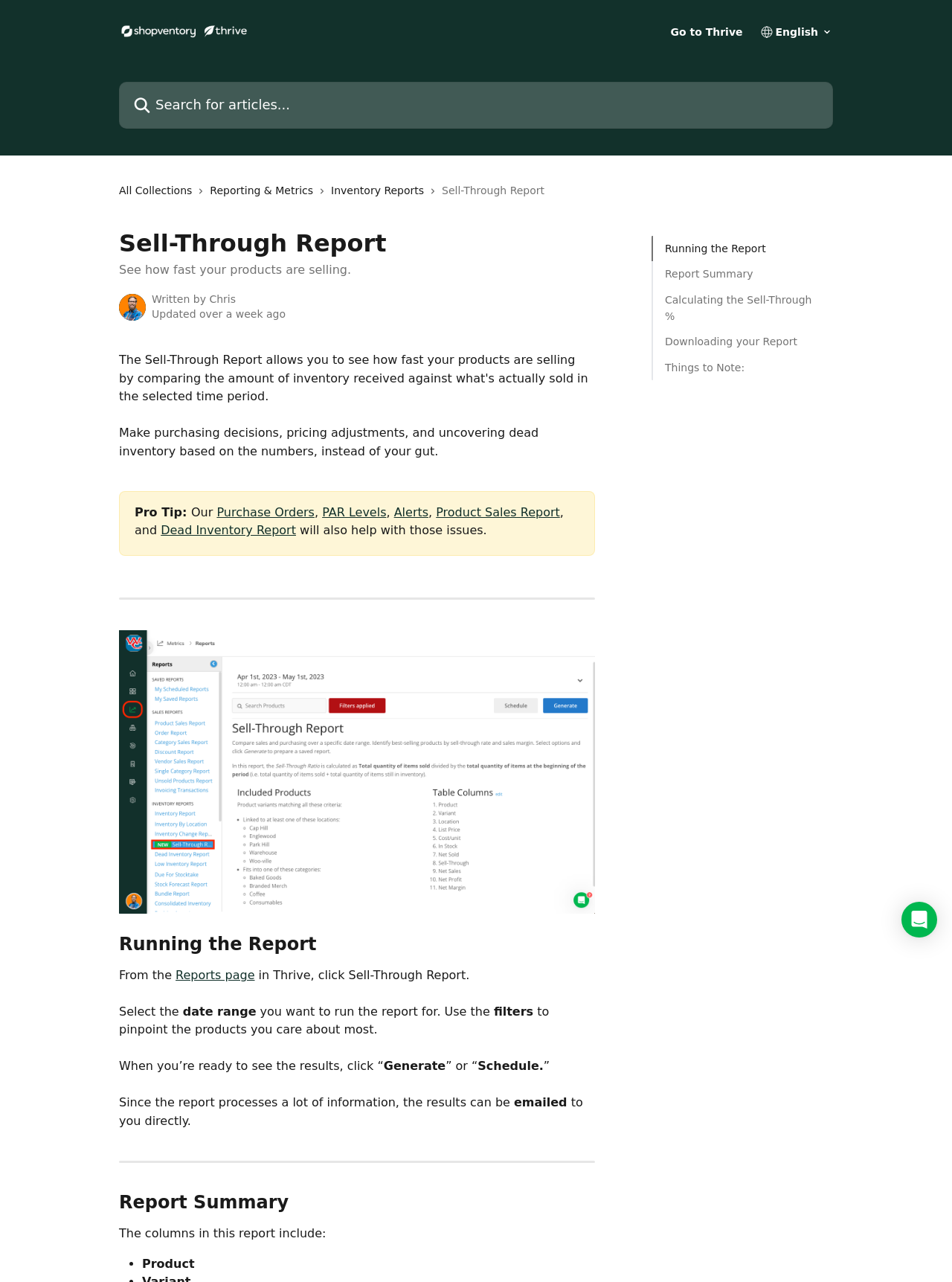Carefully examine the image and provide an in-depth answer to the question: What is included in the report summary?

I found the answer by reading the StaticText element at coordinates [0.125, 0.957, 0.343, 0.968]. The text mentions that the report summary includes columns such as 'Product'.